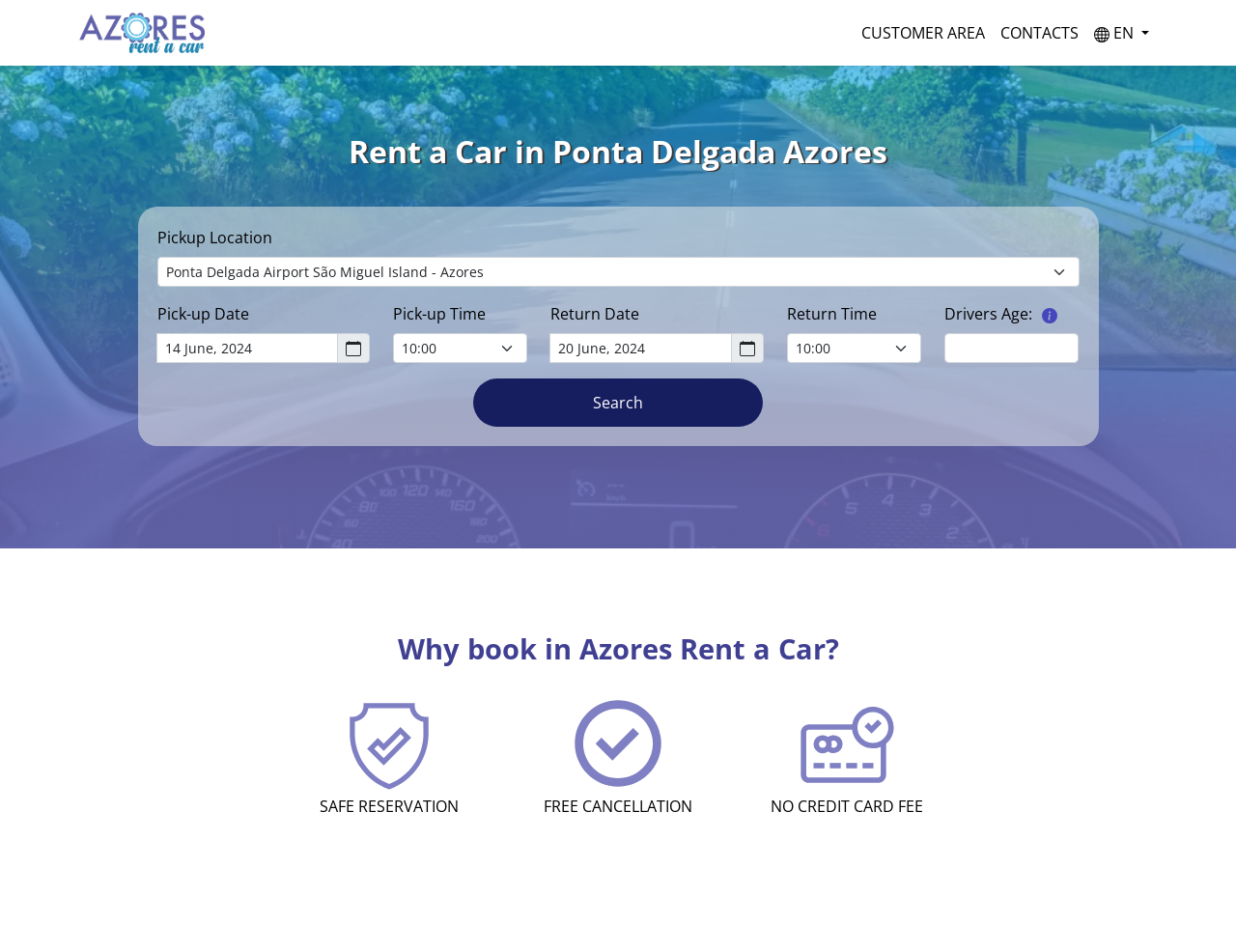Find the bounding box coordinates of the clickable area that will achieve the following instruction: "Click search".

[0.383, 0.398, 0.617, 0.448]